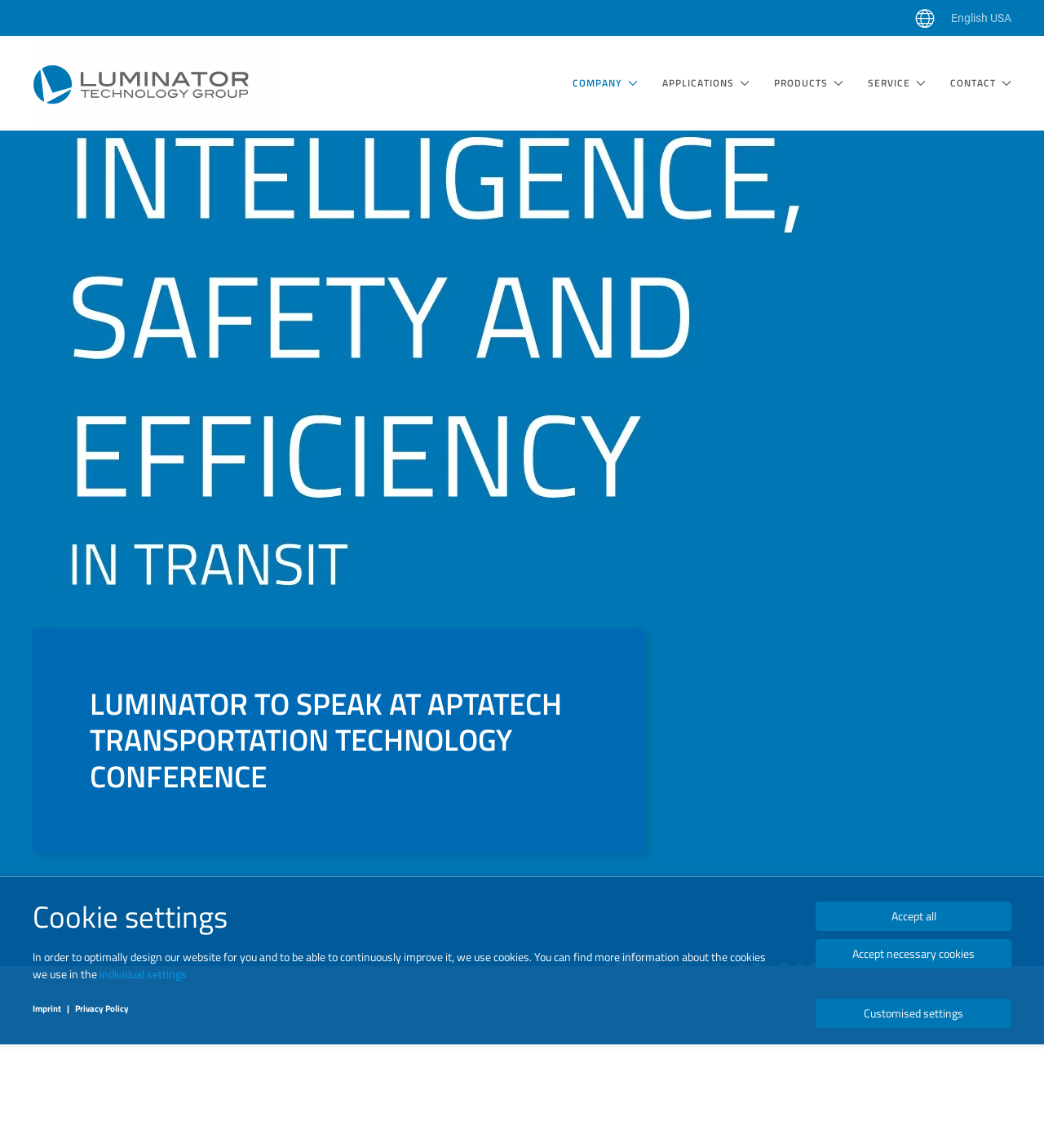Please identify the primary heading of the webpage and give its text content.

LUMINATOR TO SPEAK AT APTATECH TRANSPORTATION TECHNOLOGY CONFERENCE